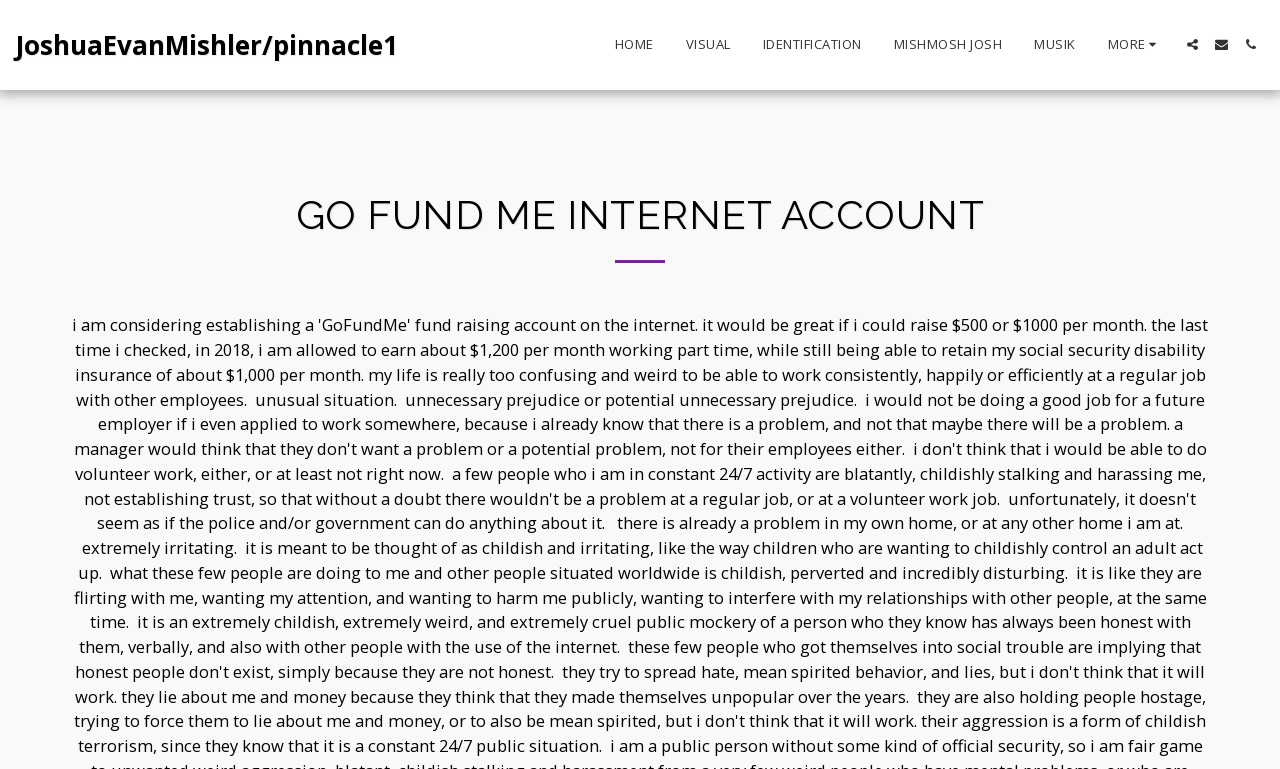Find the bounding box coordinates for the UI element whose description is: "identification". The coordinates should be four float numbers between 0 and 1, in the format [left, top, right, bottom].

[0.584, 0.041, 0.685, 0.075]